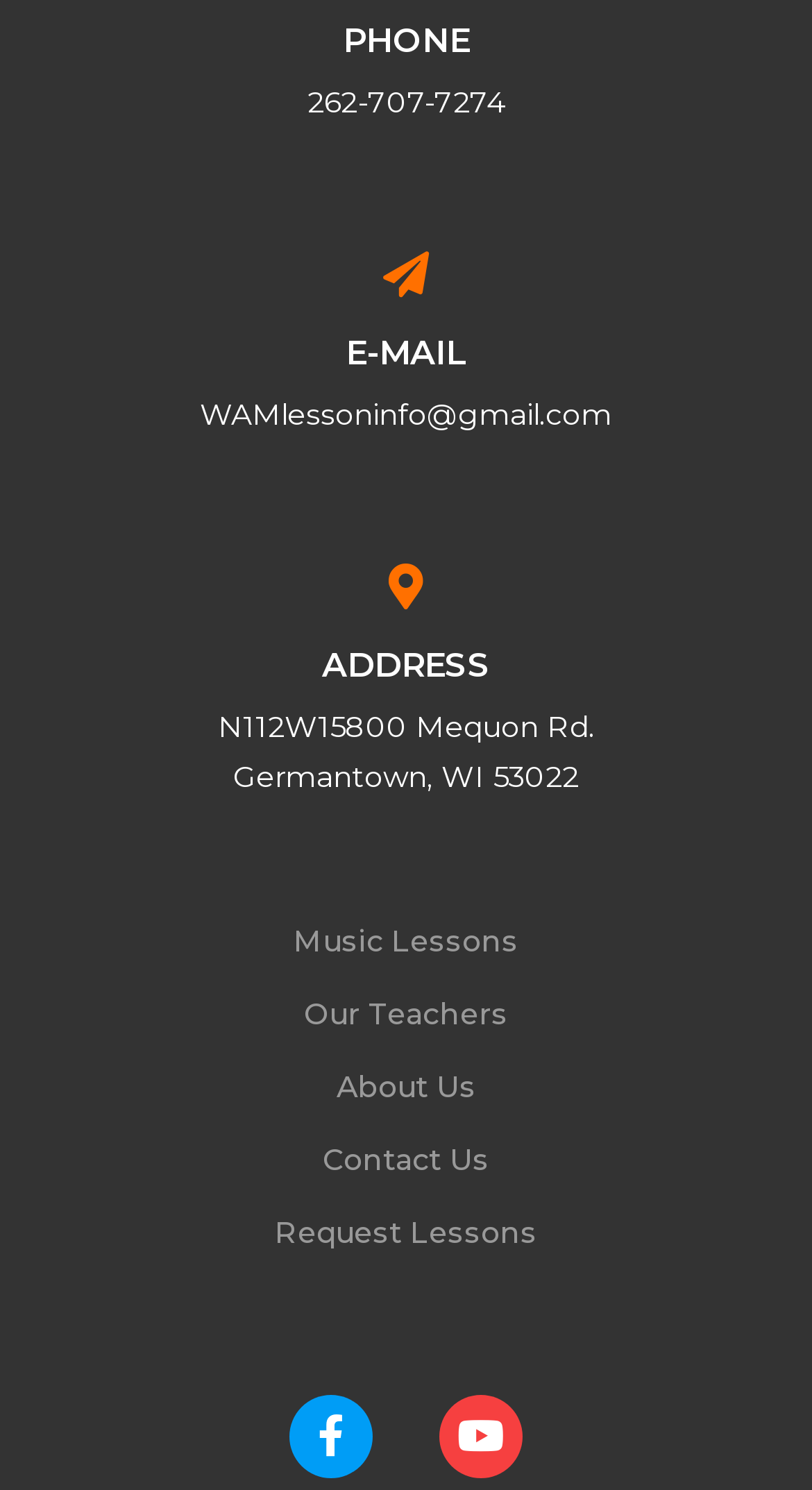Find the bounding box coordinates for the element described here: "E-MAIL".

[0.426, 0.224, 0.574, 0.25]